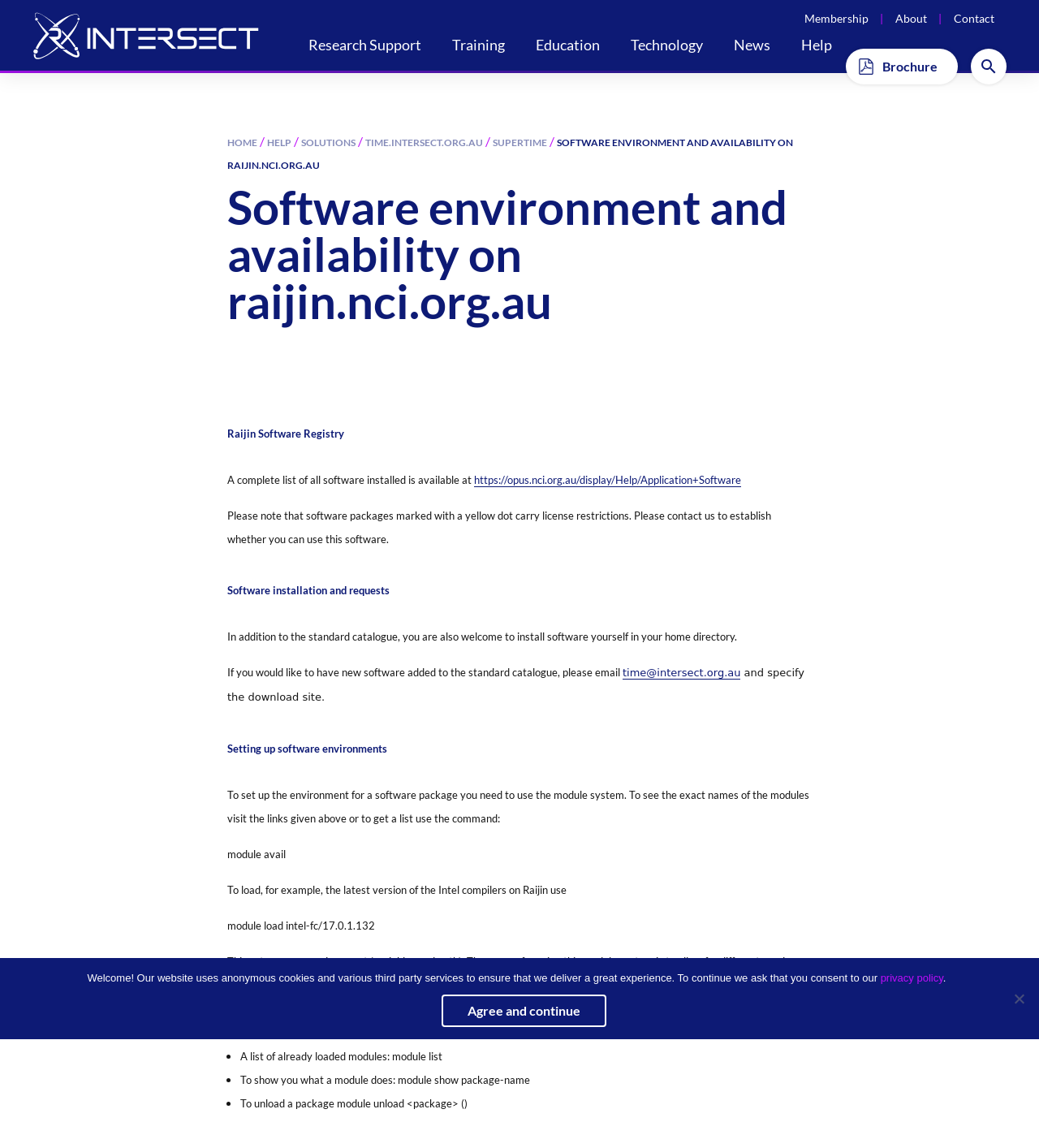Identify the bounding box coordinates of the section to be clicked to complete the task described by the following instruction: "Click on HELP". The coordinates should be four float numbers between 0 and 1, formatted as [left, top, right, bottom].

[0.257, 0.119, 0.28, 0.129]